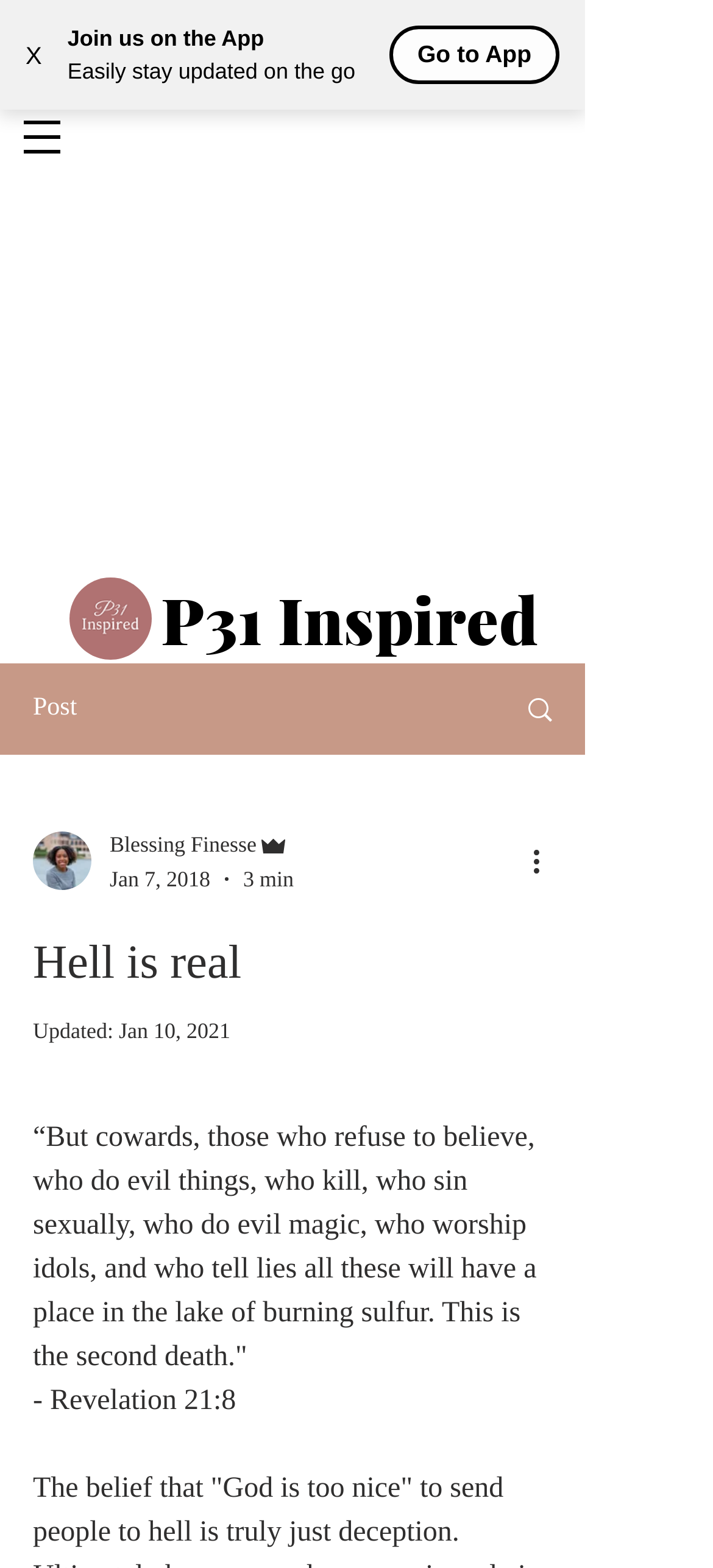What is the purpose of the button 'More actions'?
Please use the visual content to give a single word or phrase answer.

To show more actions